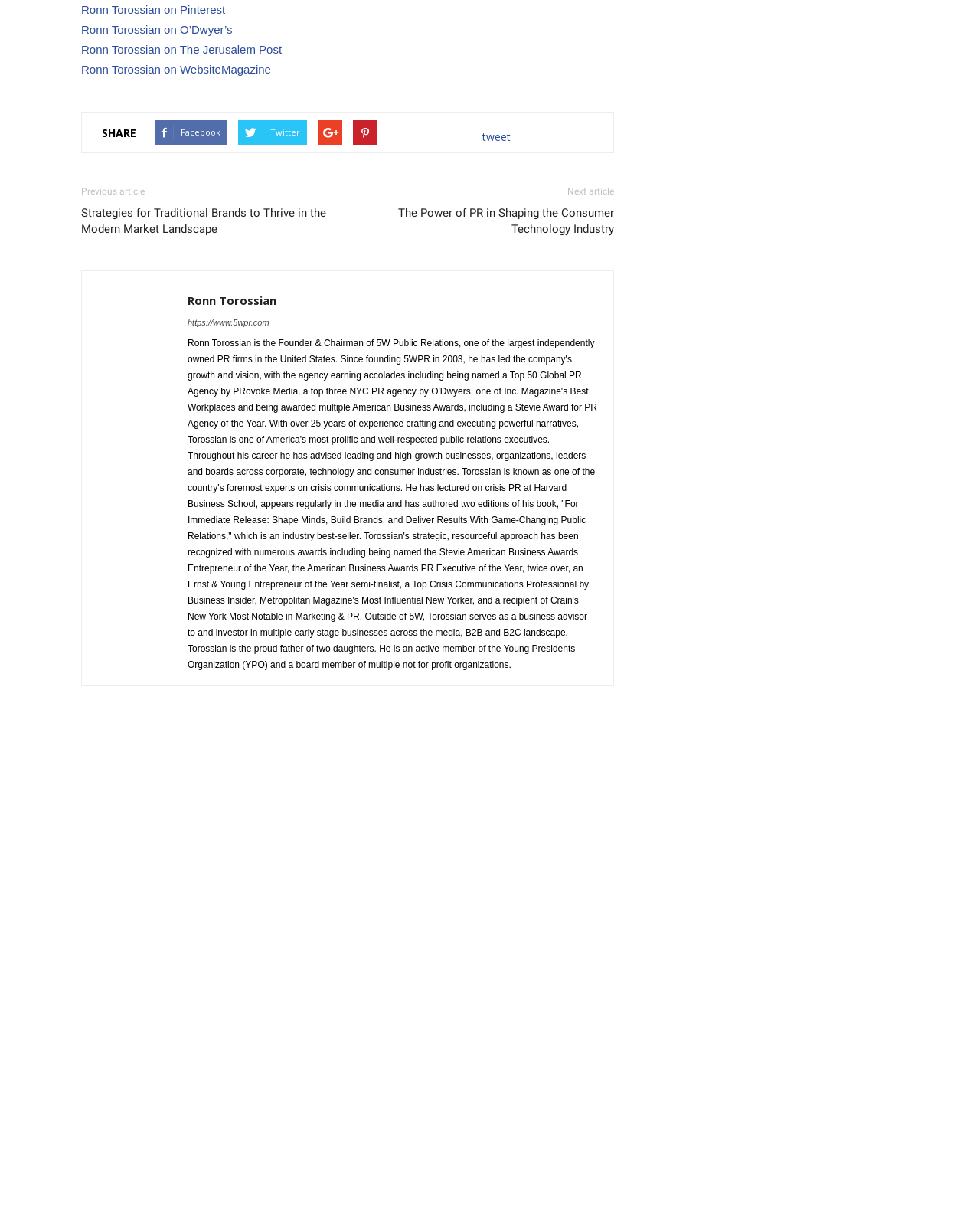What is the name of the author of the articles?
Provide a fully detailed and comprehensive answer to the question.

I found the name of the author by reading the bio of Ronn Torossian, which is located in the footer section of the webpage. The bio mentions that he is the author of multiple articles.